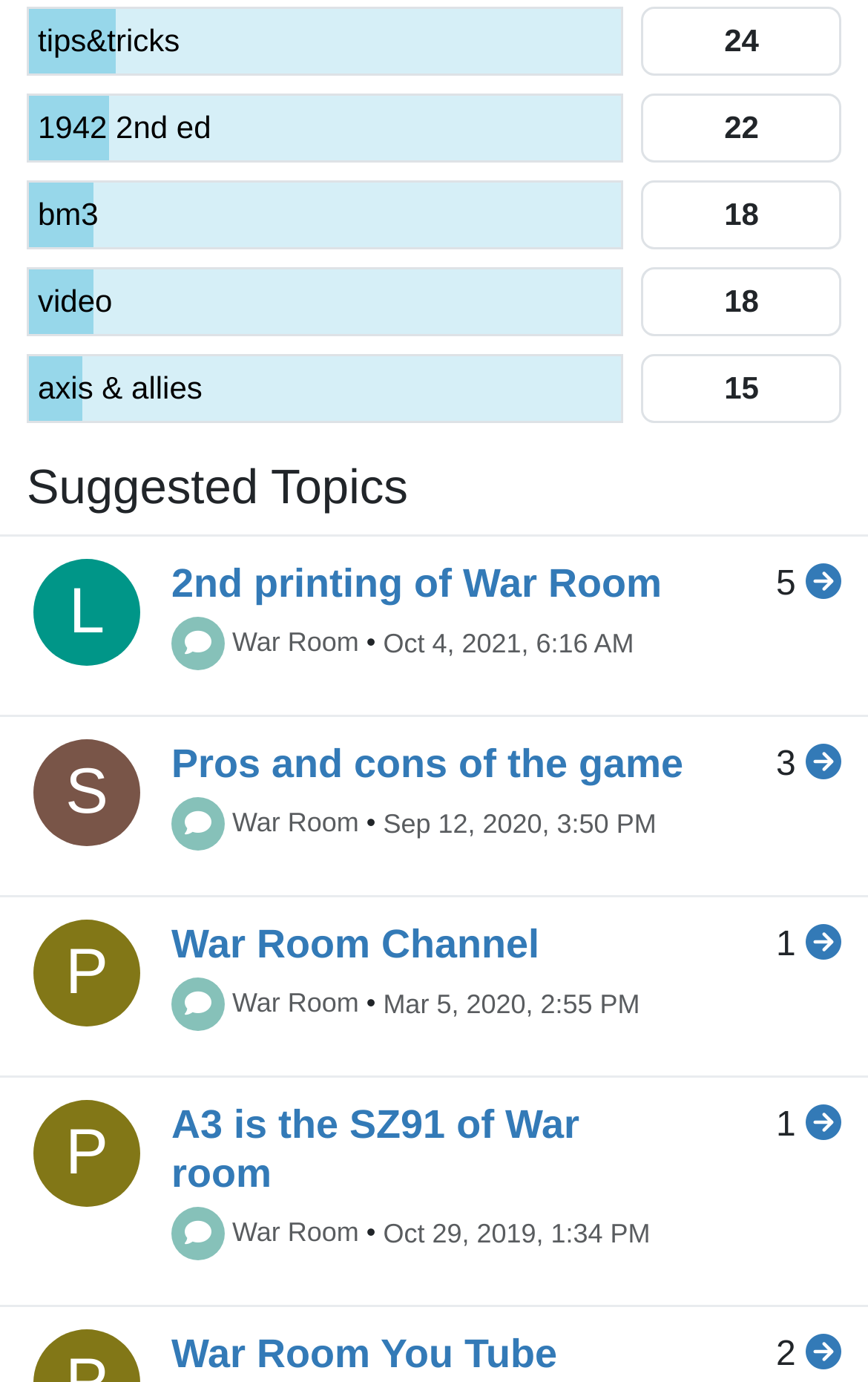Please find and report the bounding box coordinates of the element to click in order to perform the following action: "Go to the 'War Room Channel'". The coordinates should be expressed as four float numbers between 0 and 1, in the format [left, top, right, bottom].

[0.197, 0.666, 0.795, 0.702]